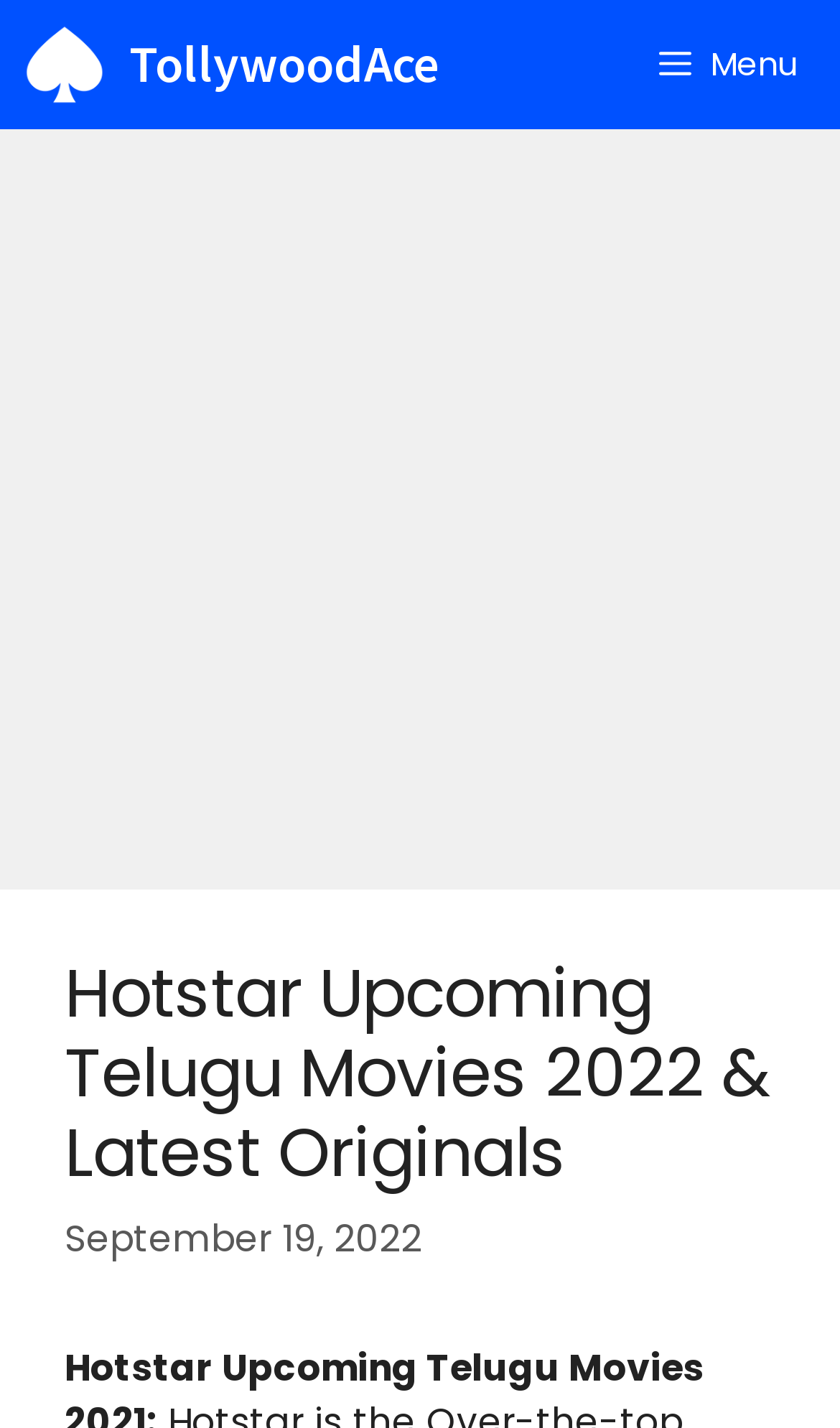Please determine the primary heading and provide its text.

Hotstar Upcoming Telugu Movies 2022 & Latest Originals